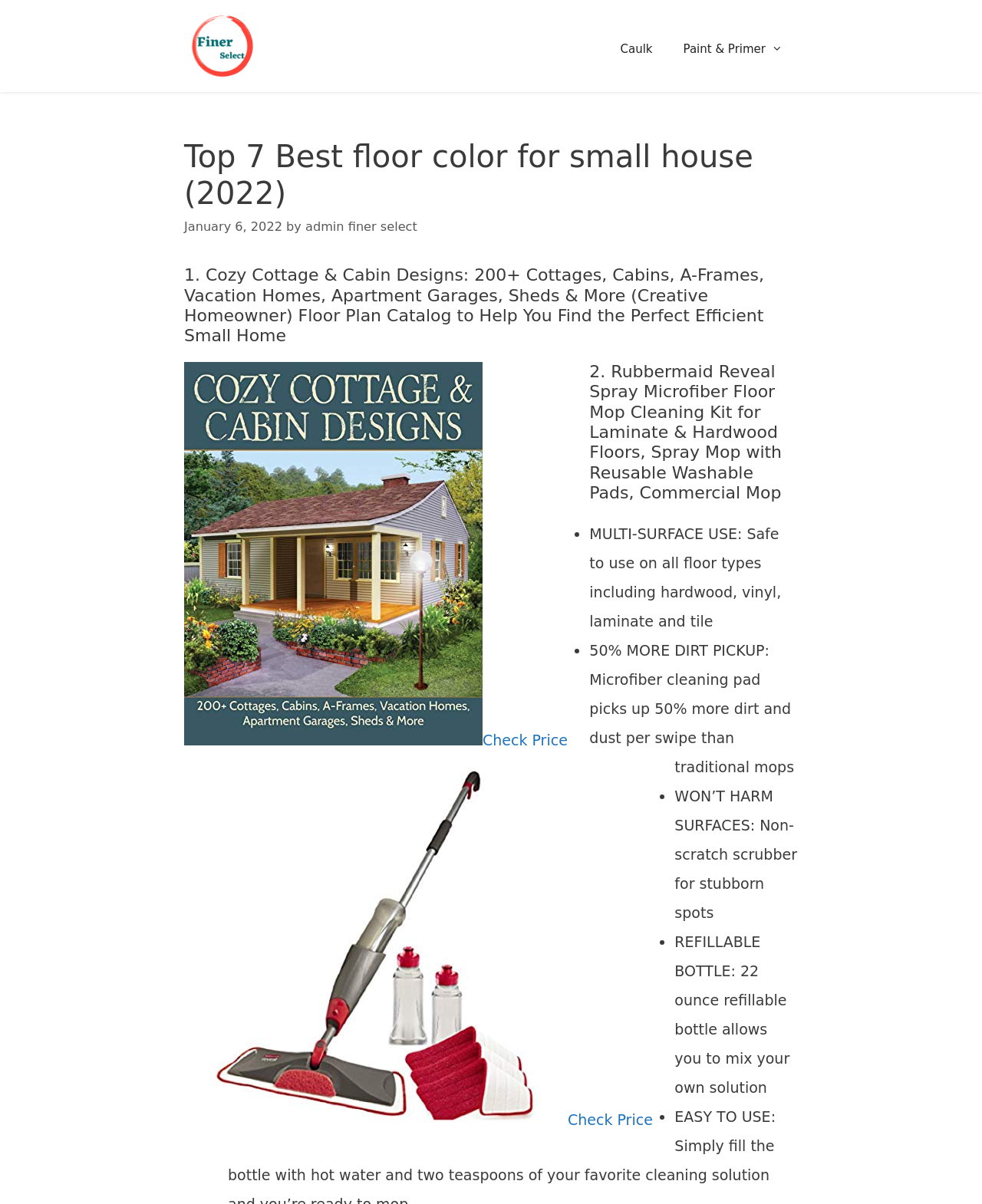Determine the main headline from the webpage and extract its text.

Top 7 Best floor color for small house (2022)